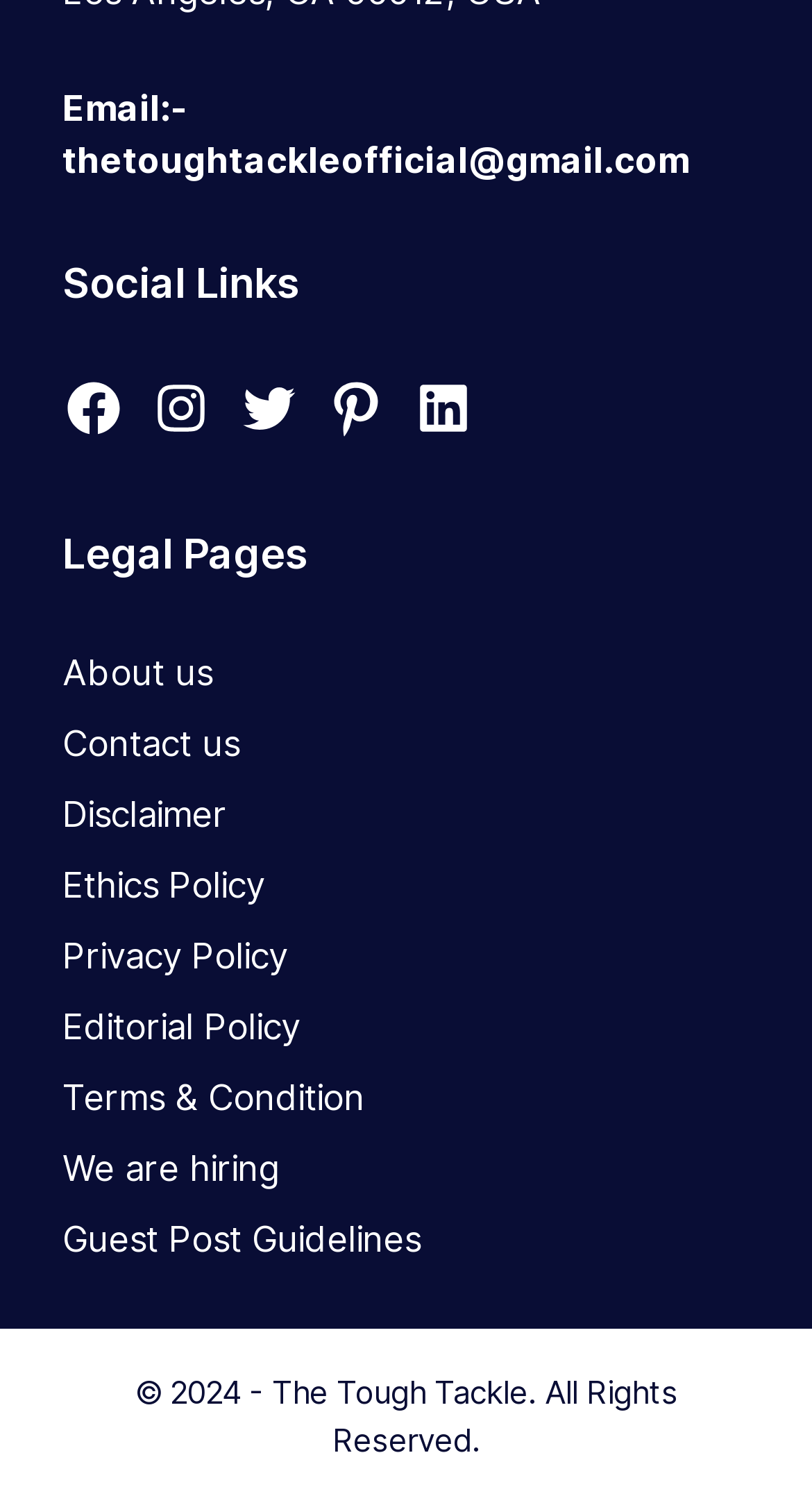What is the year of copyright?
Using the image, answer in one word or phrase.

2024